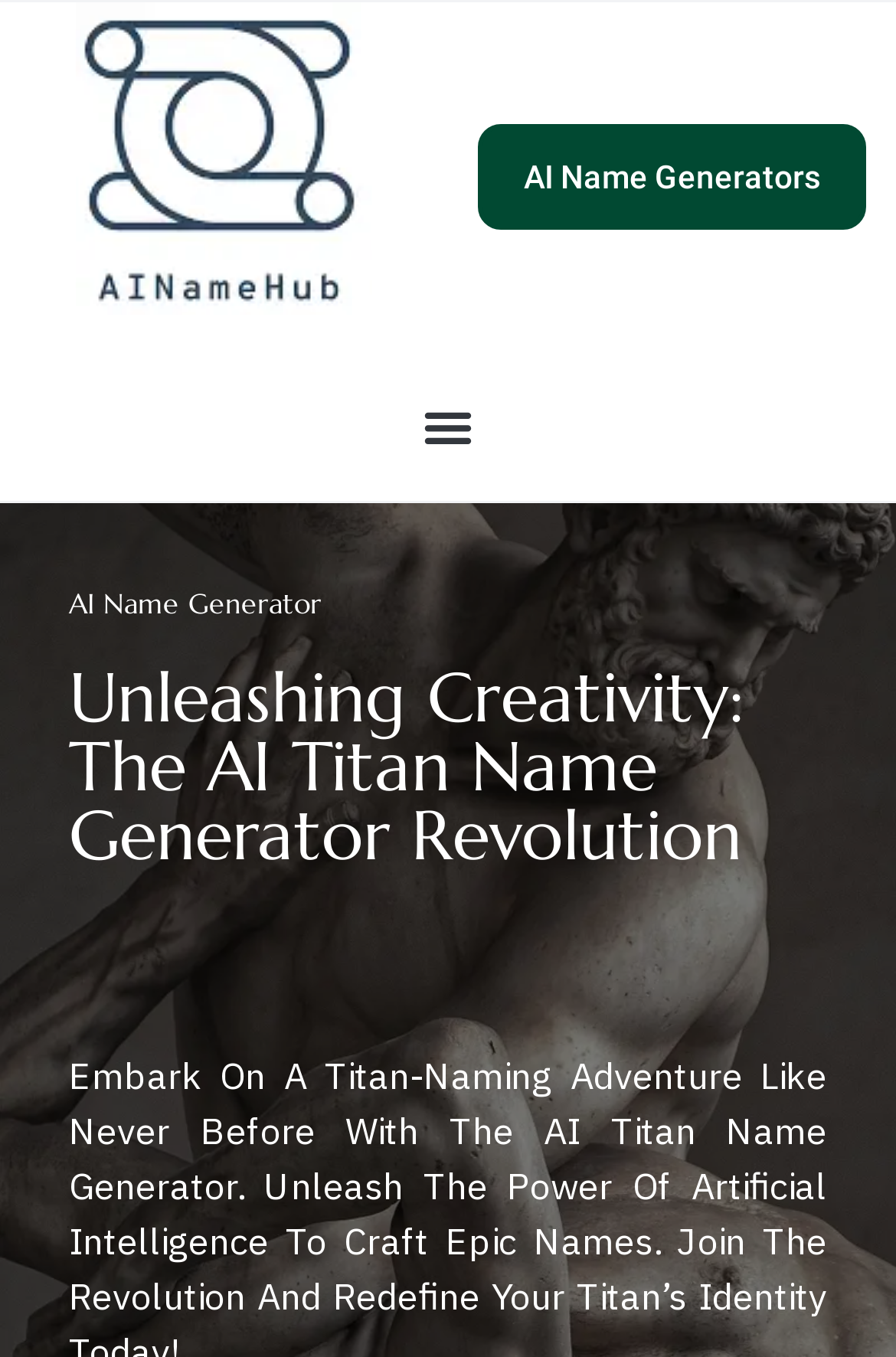Determine the bounding box for the described UI element: "Menu".

[0.458, 0.286, 0.542, 0.342]